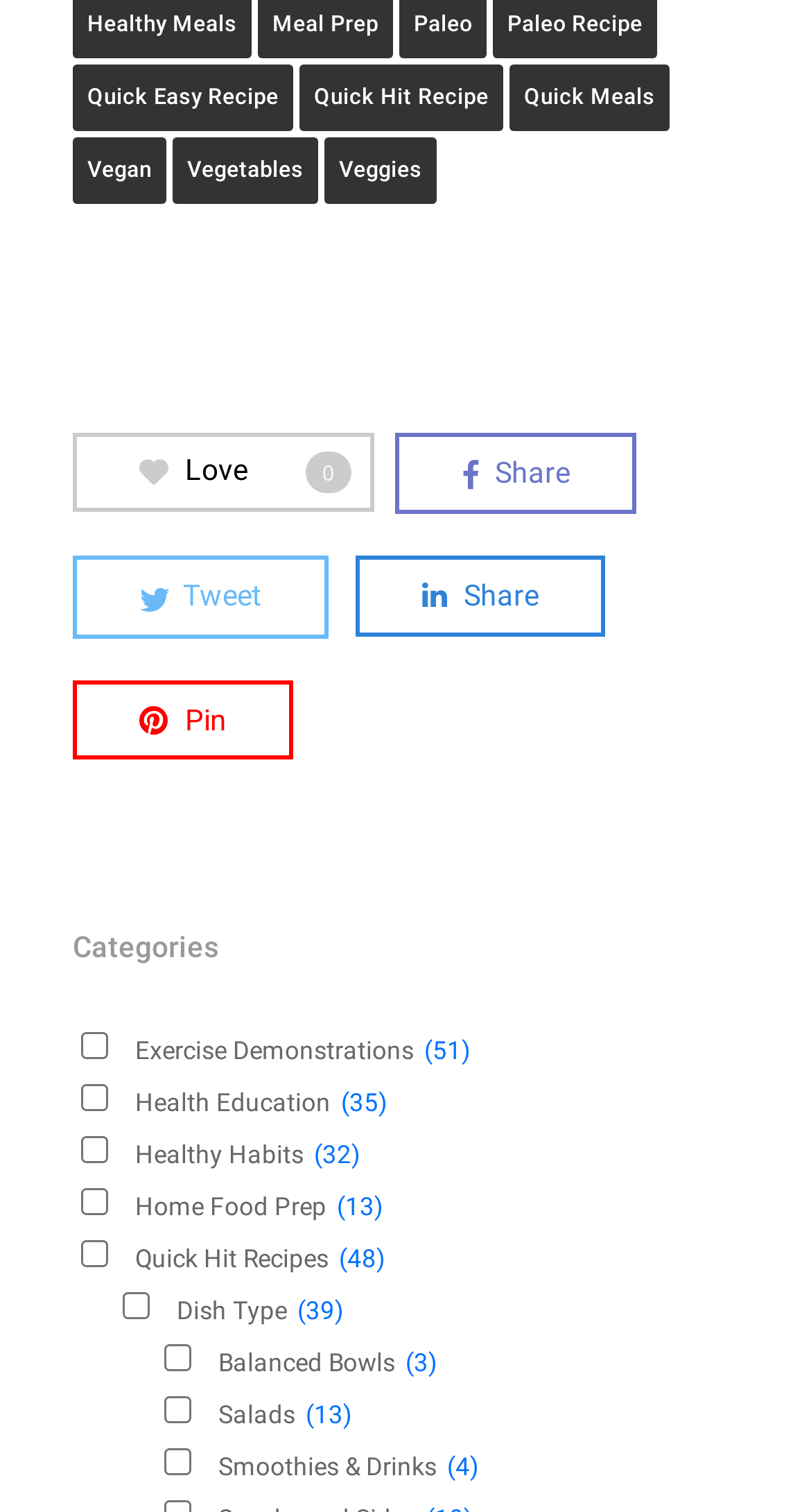Please provide a comprehensive response to the question based on the details in the image: How many social media sharing links are there?

I counted the number of link elements with social media sharing icons, which are ' Love', ' Share', ' Tweet', and ' Share'. There are 4 social media sharing links in total.